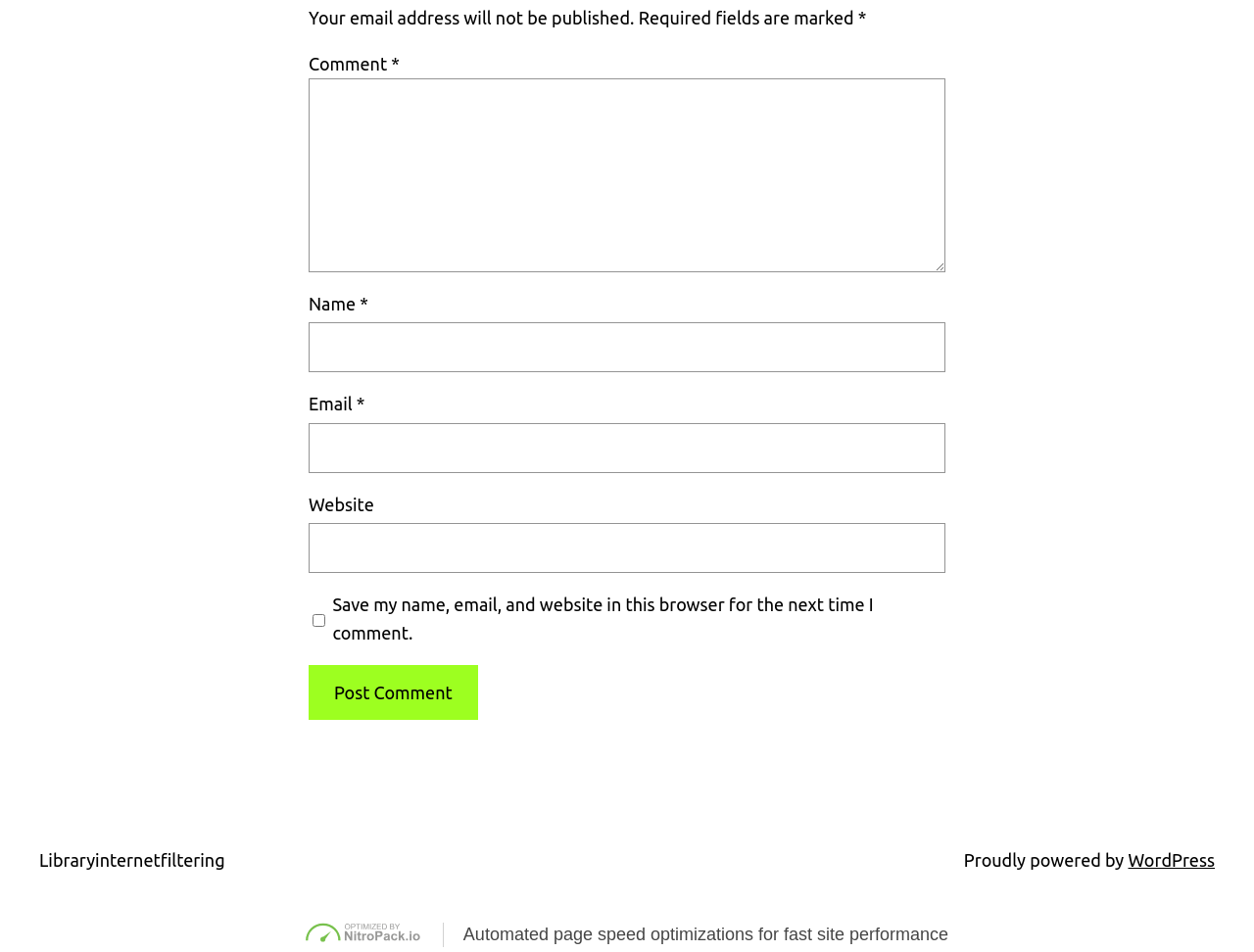Determine the bounding box coordinates of the UI element described by: "aria-label="LinkedIn"".

None